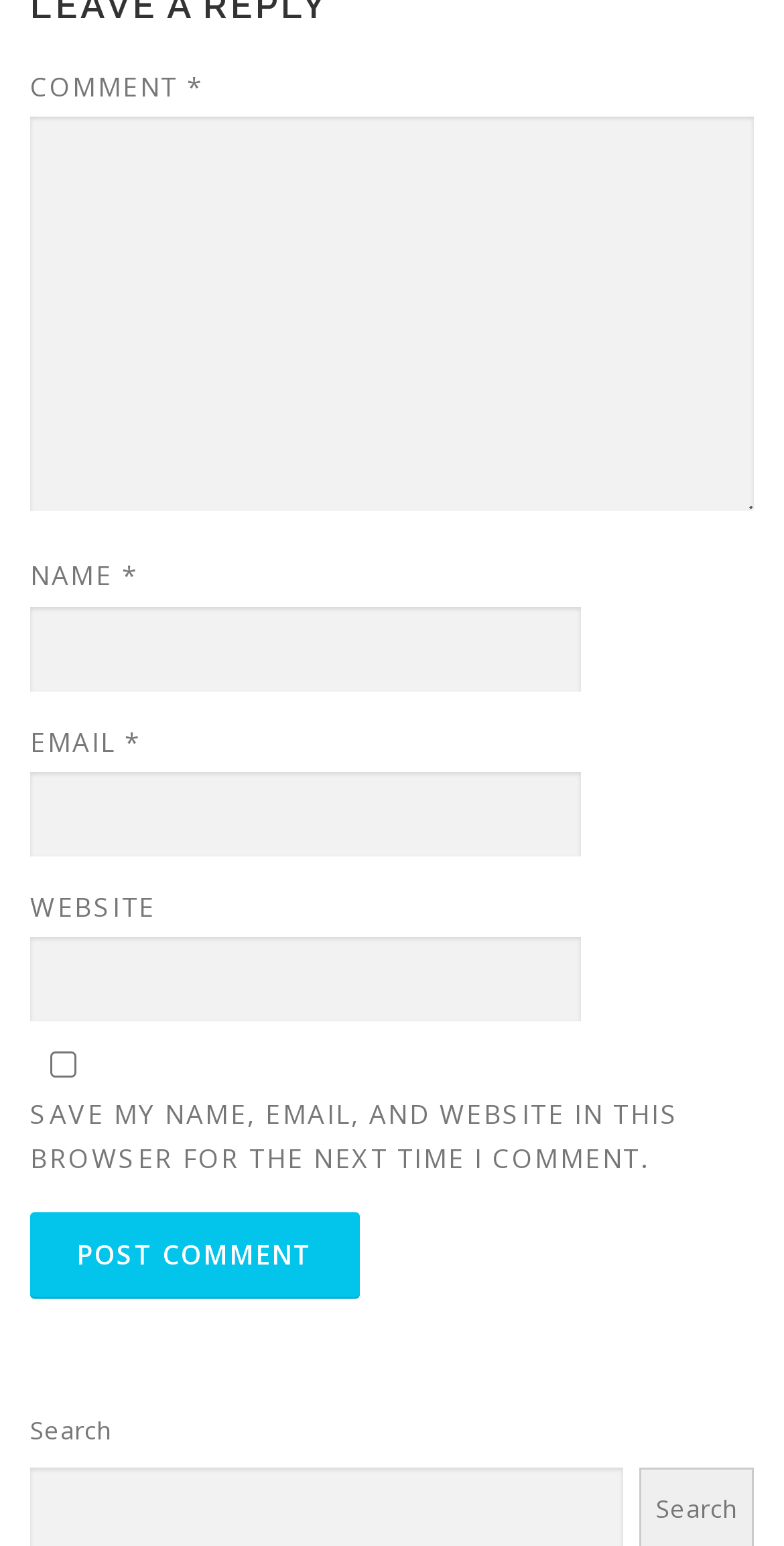Please specify the bounding box coordinates of the clickable section necessary to execute the following command: "Open PDF document".

None